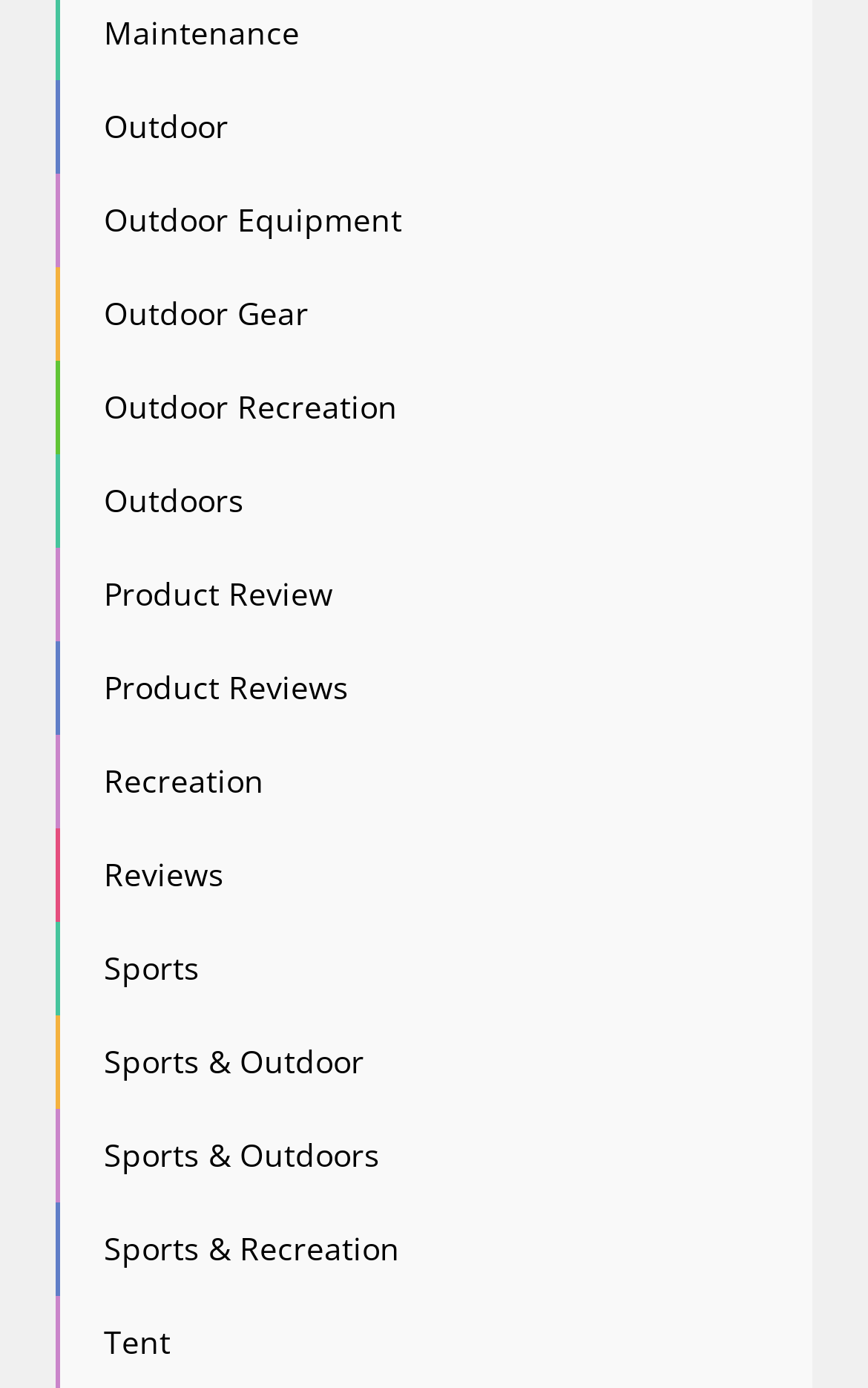Could you find the bounding box coordinates of the clickable area to complete this instruction: "view Product Reviews"?

[0.12, 0.48, 0.402, 0.51]